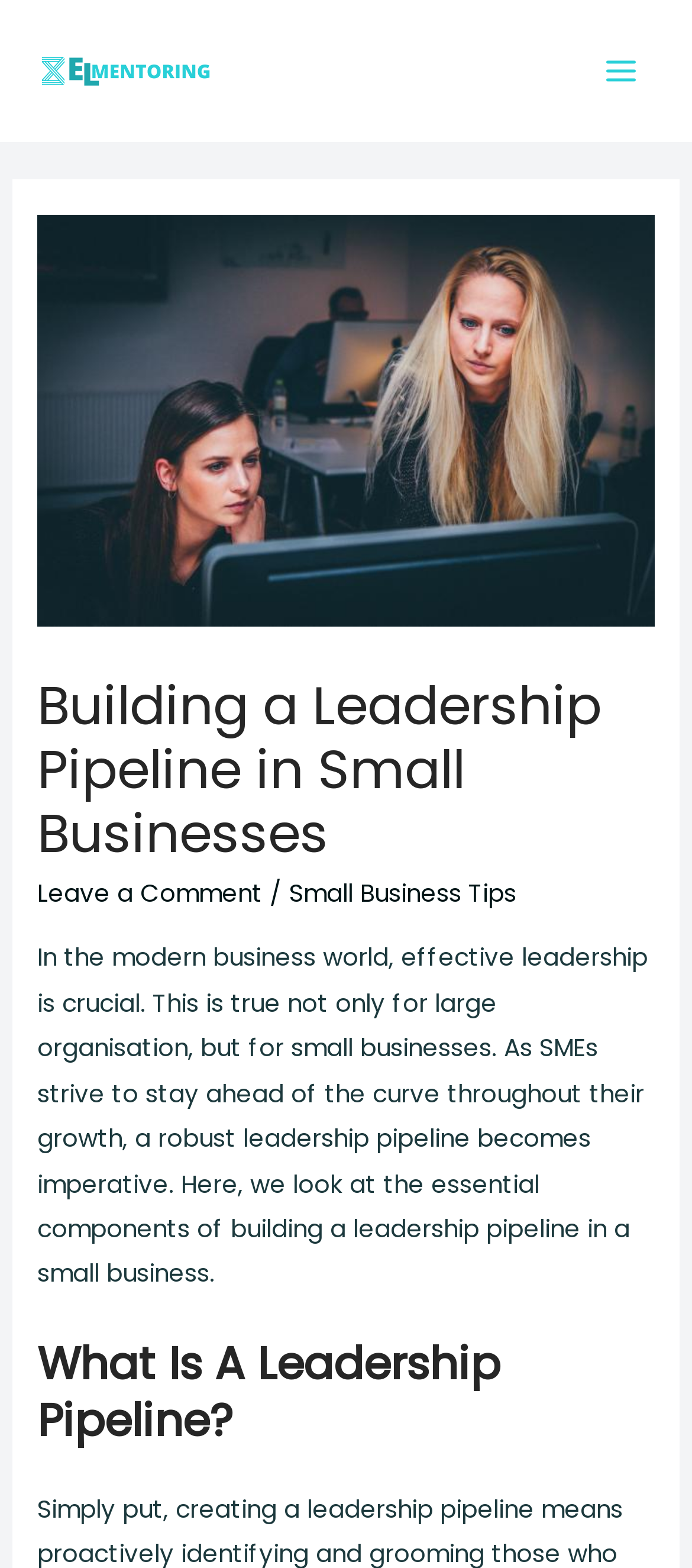What is the position of the 'Main Menu' button?
With the help of the image, please provide a detailed response to the question.

By analyzing the bounding box coordinates of the 'Main Menu' button, I found that it is located at [0.845, 0.022, 0.949, 0.068]. This suggests that the button is positioned at the top-right corner of the webpage.